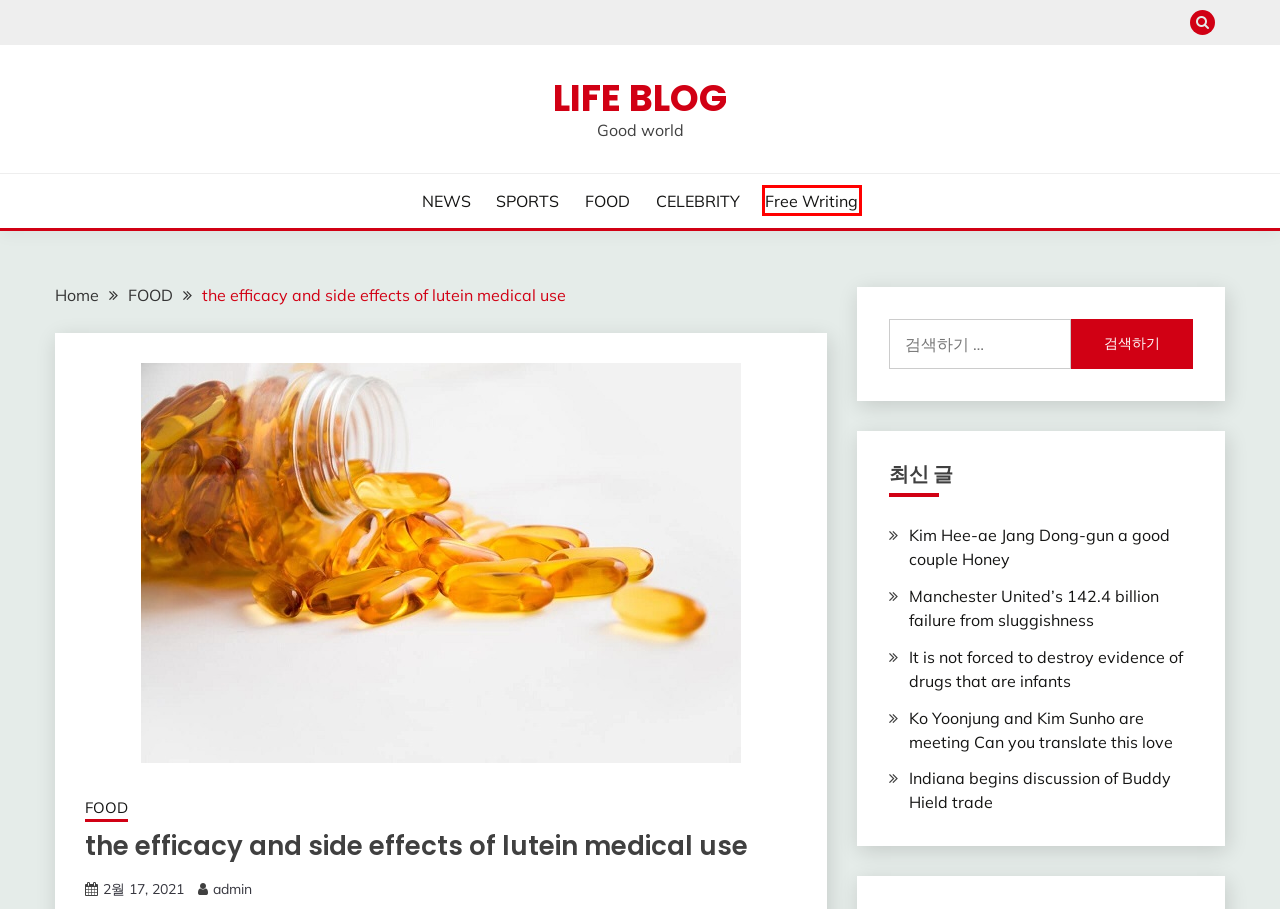You have a screenshot of a webpage with an element surrounded by a red bounding box. Choose the webpage description that best describes the new page after clicking the element inside the red bounding box. Here are the candidates:
A. SPORTS Archives - LIFE BLOG
B. FOOD Archives - LIFE BLOG
C. It is not forced to destroy evidence of drugs that are infants - LIFE BLOG
D. LIFE BLOG - Good world
E. Ko Yoonjung and Kim Sunho are meeting Can you translate this love
F. Free writing Archives - LIFE BLOG
G. CELEBRITY Archives - LIFE BLOG
H. Manchester United's 142.4 billion failure from sluggishness - LIFE BLOG

F